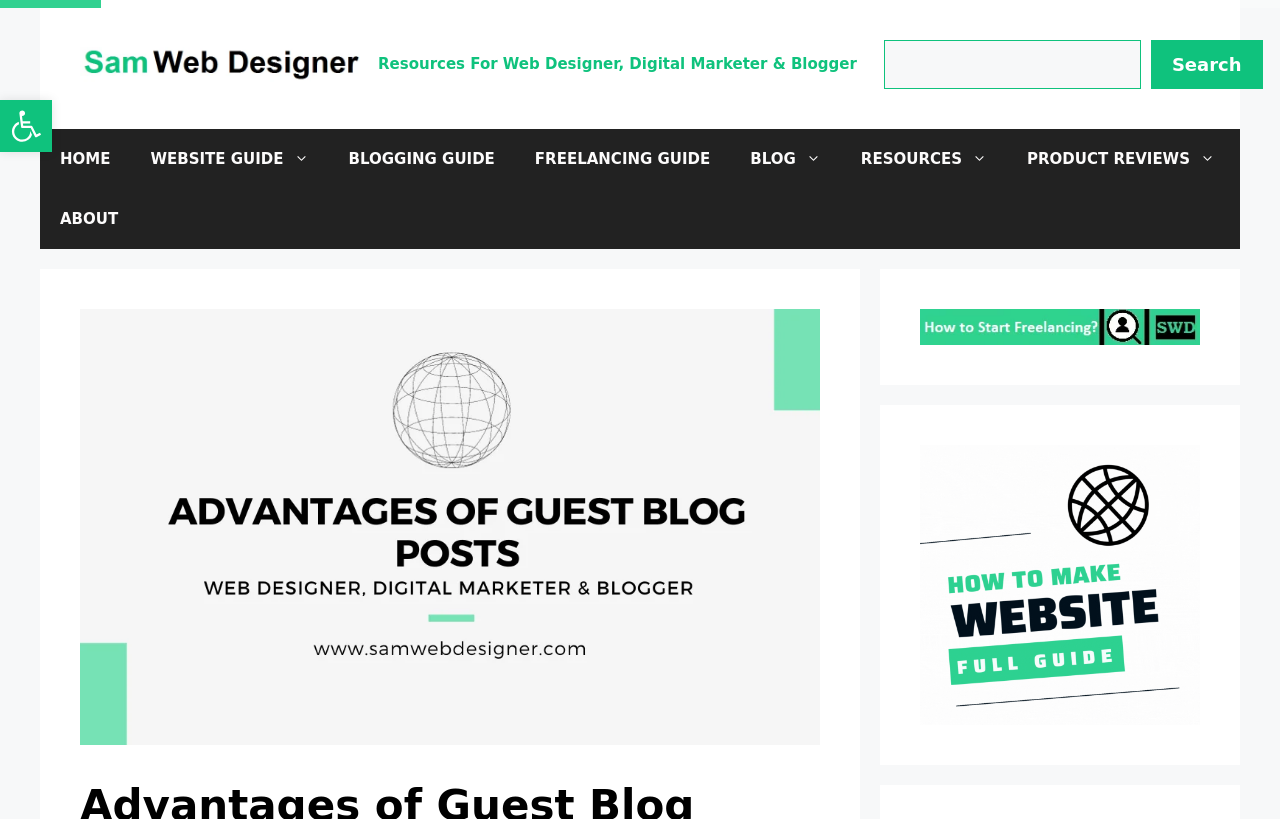Give a detailed account of the webpage.

This webpage is about the advantages of guest blog posts. At the top left corner, there is a link to open the toolbar accessibility tools, accompanied by a small image. Below this, there is a banner with the site's name, "Sam Web Designer", which also has a small image. To the right of the banner, there is a static text that reads "Resources For Web Designer, Digital Marketer & Blogger". Next to this text, there is a search bar with a placeholder text "Learn Everything About" and a search button.

Below the banner, there is a primary navigation menu with 8 links: "HOME", "WEBSITE GUIDE", "BLOGGING GUIDE", "FREELANCING GUIDE", "BLOG", "RESOURCES", "PRODUCT REVIEWS", and "ABOUT". These links are arranged horizontally across the page.

On the right side of the page, there are two complementary sections, each containing a figure with a link. These sections are stacked vertically.

At the very top of the page, there is a progress bar, but it does not seem to be related to any specific content on the page.